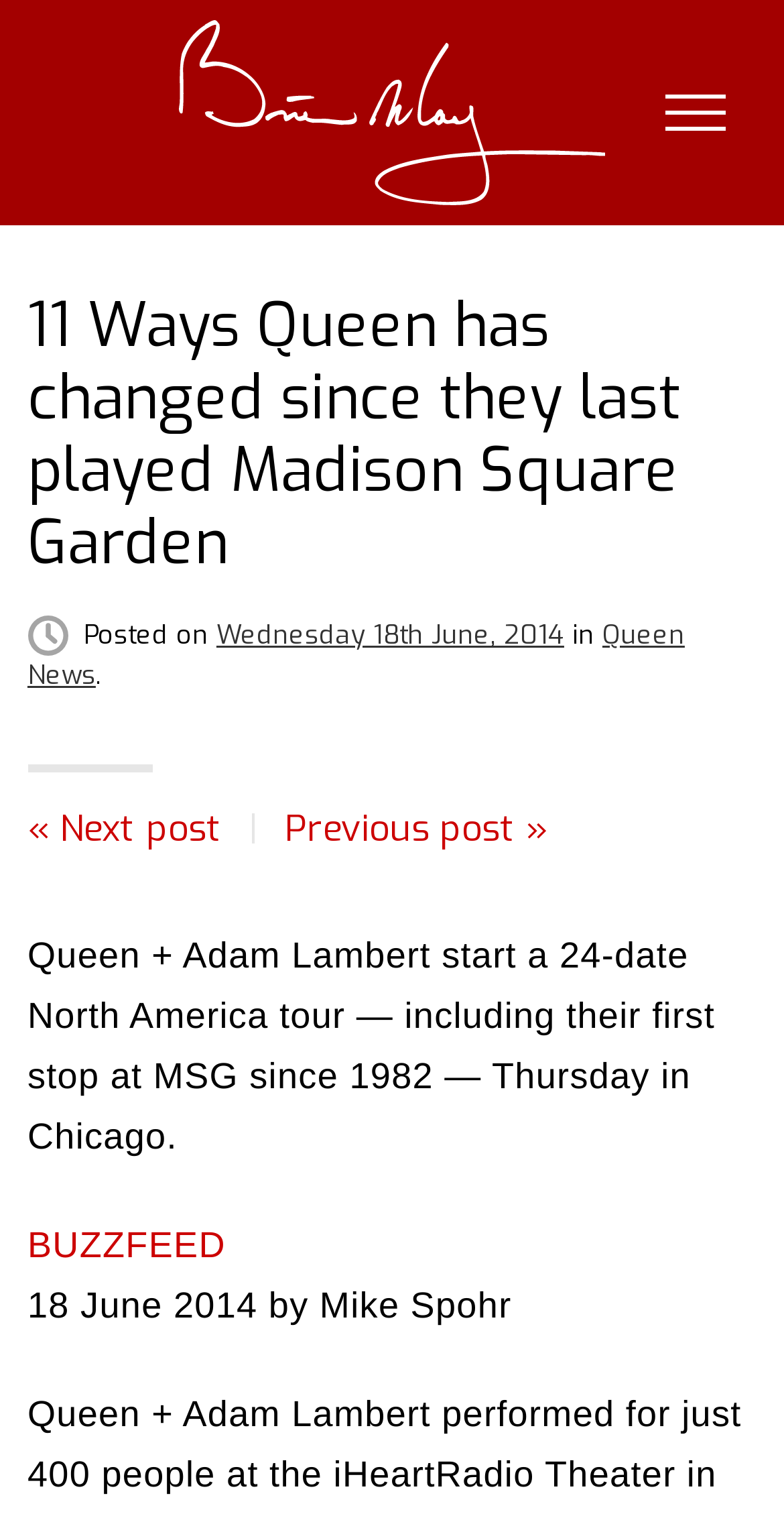Please provide a one-word or short phrase answer to the question:
What is the name of the tour mentioned in the article?

Queen + Adam Lambert tour